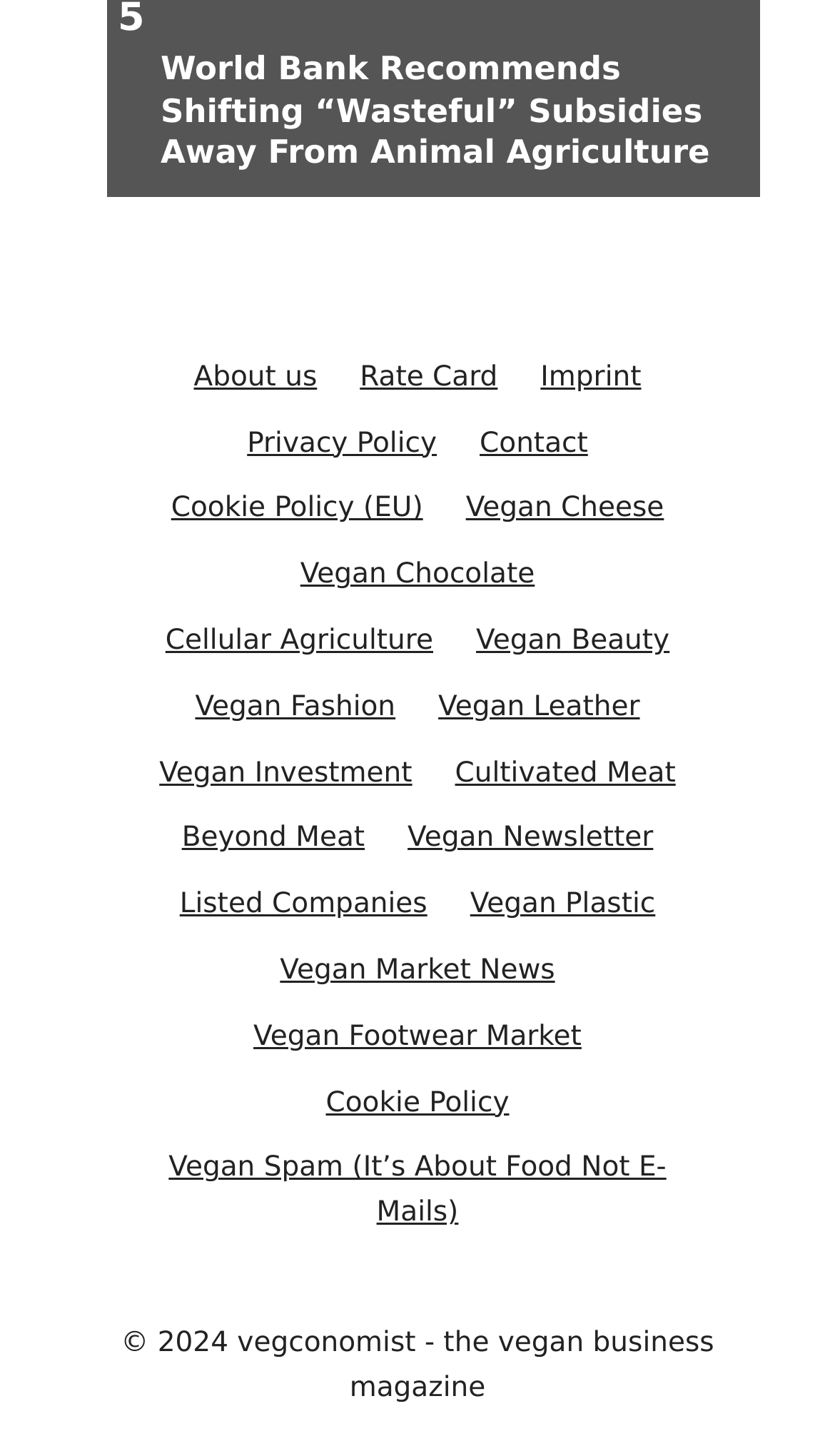Identify the bounding box coordinates of the element that should be clicked to fulfill this task: "Select a sector for job search". The coordinates should be provided as four float numbers between 0 and 1, i.e., [left, top, right, bottom].

None